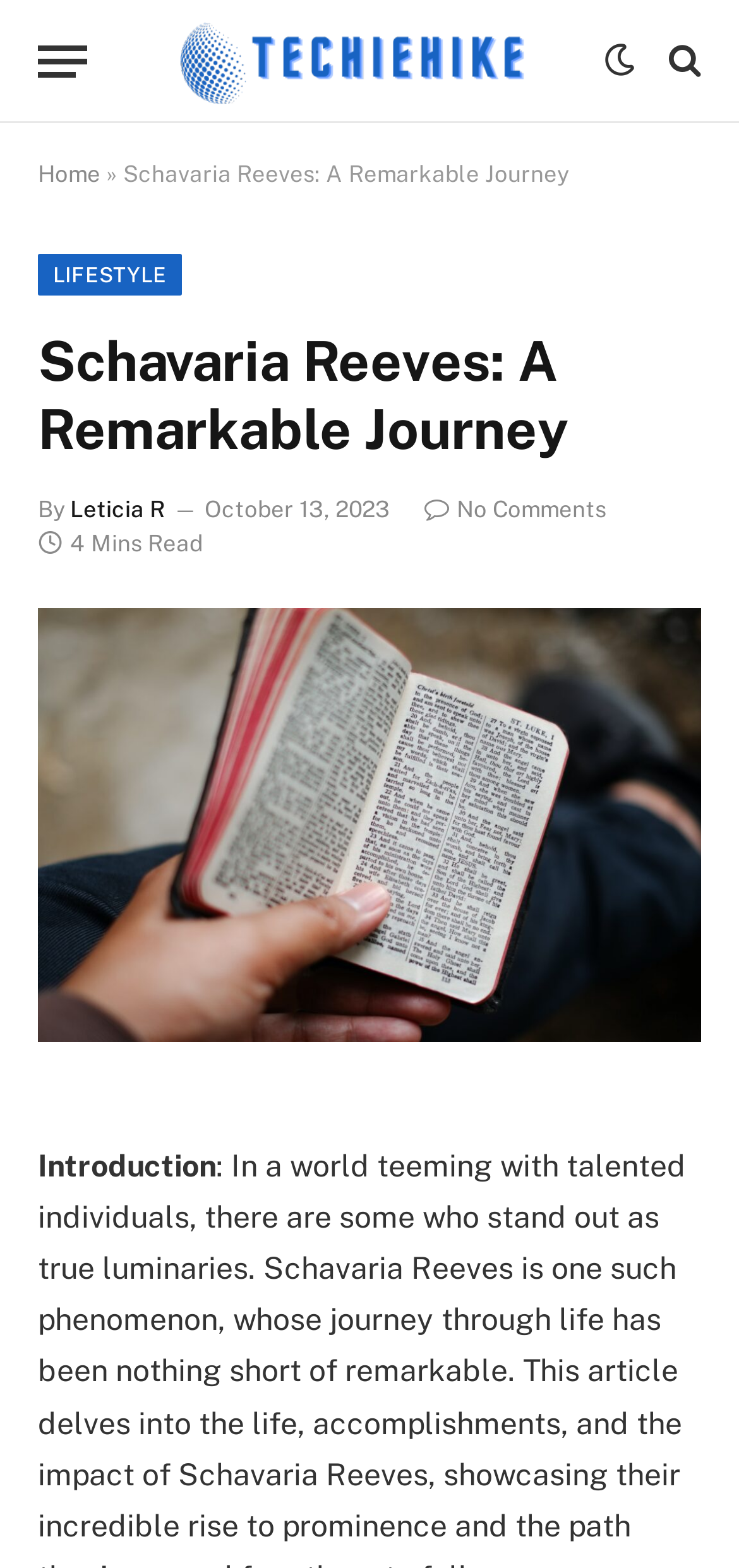What is the category of this article? Examine the screenshot and reply using just one word or a brief phrase.

LIFESTYLE